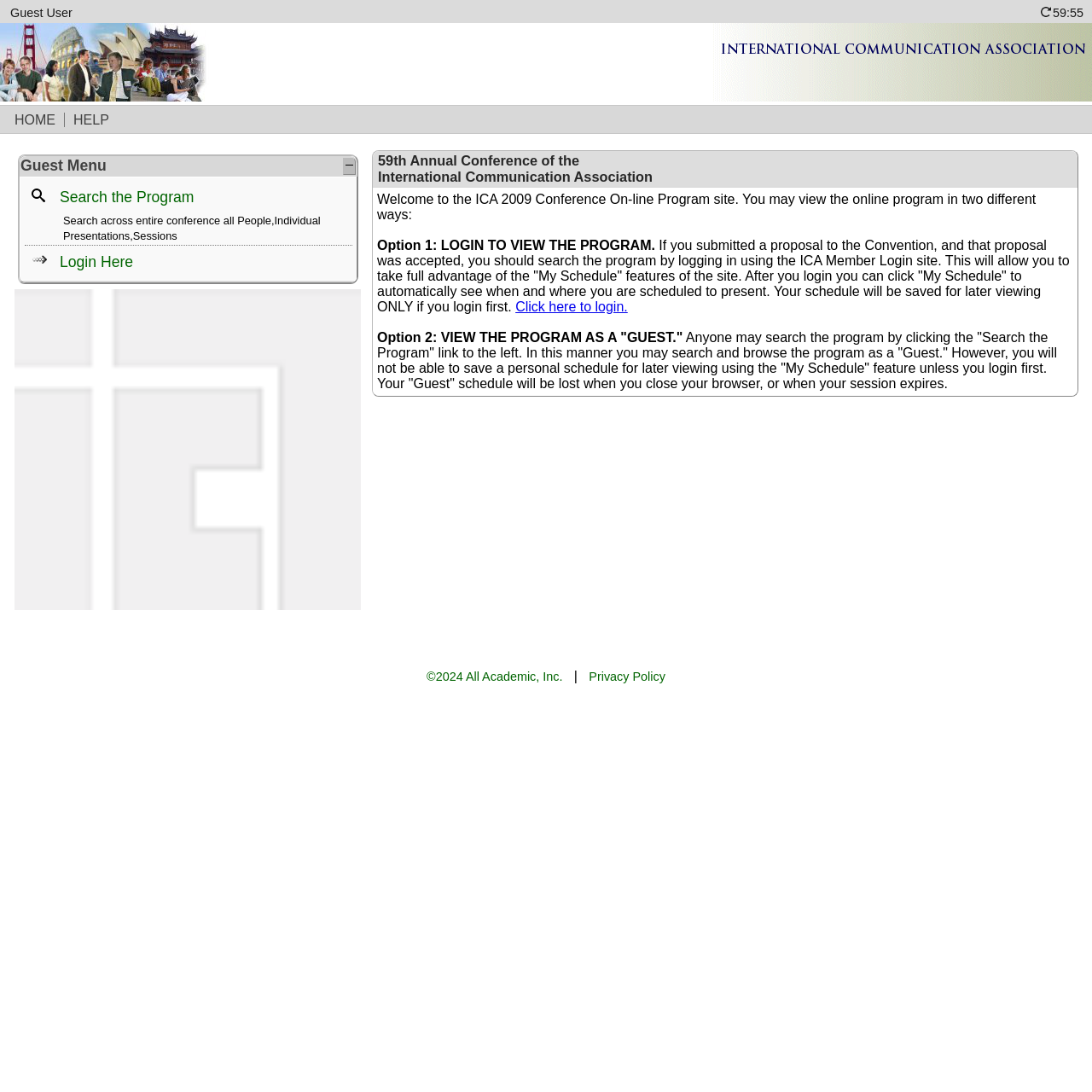How can a guest user search the program?
Could you give a comprehensive explanation in response to this question?

According to the text, a guest user can search the program by clicking the 'Search the Program' link, which is located on the left side of the webpage.